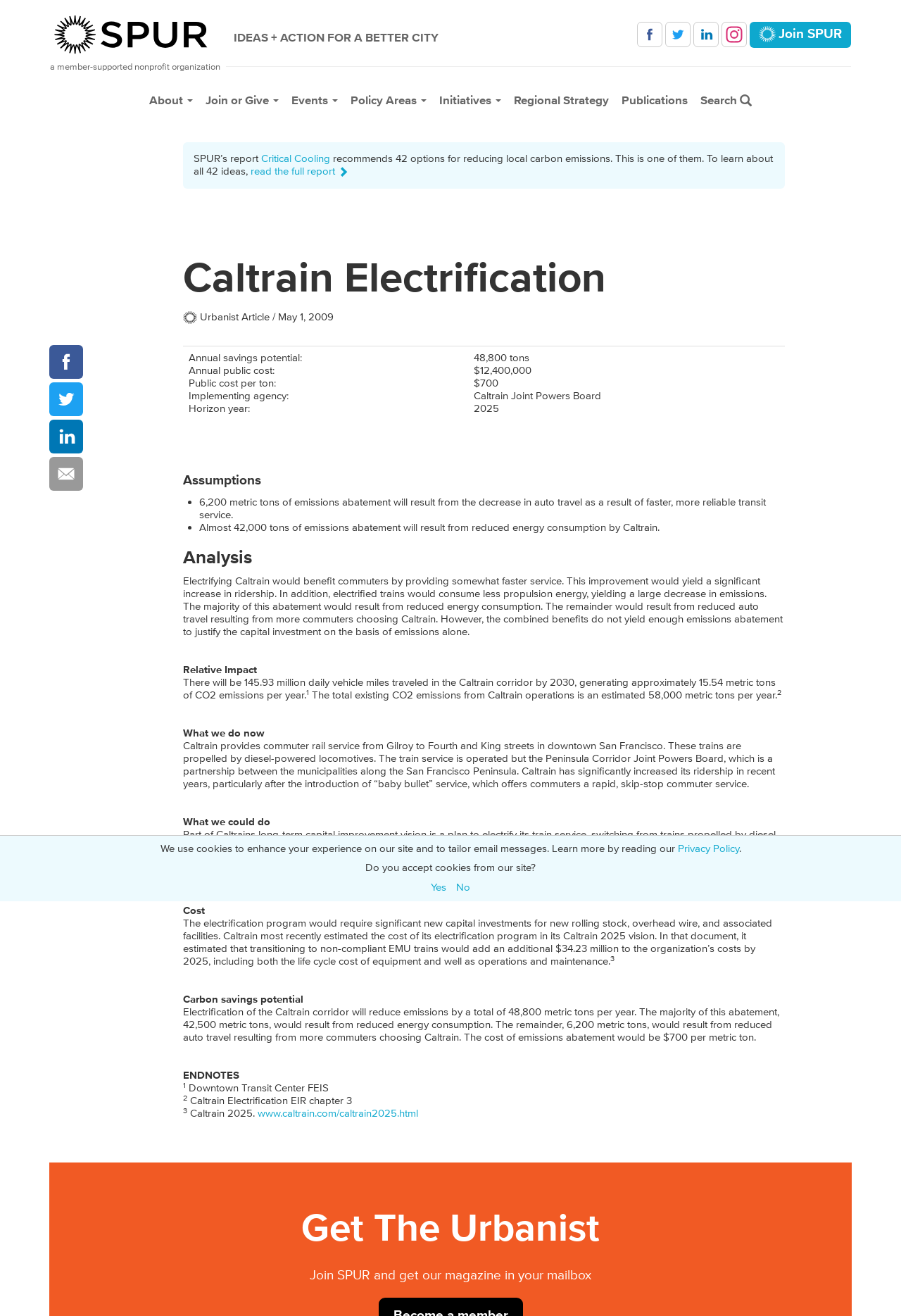Can you provide the bounding box coordinates for the element that should be clicked to implement the instruction: "Get The Urbanist"?

[0.09, 0.917, 0.91, 0.952]